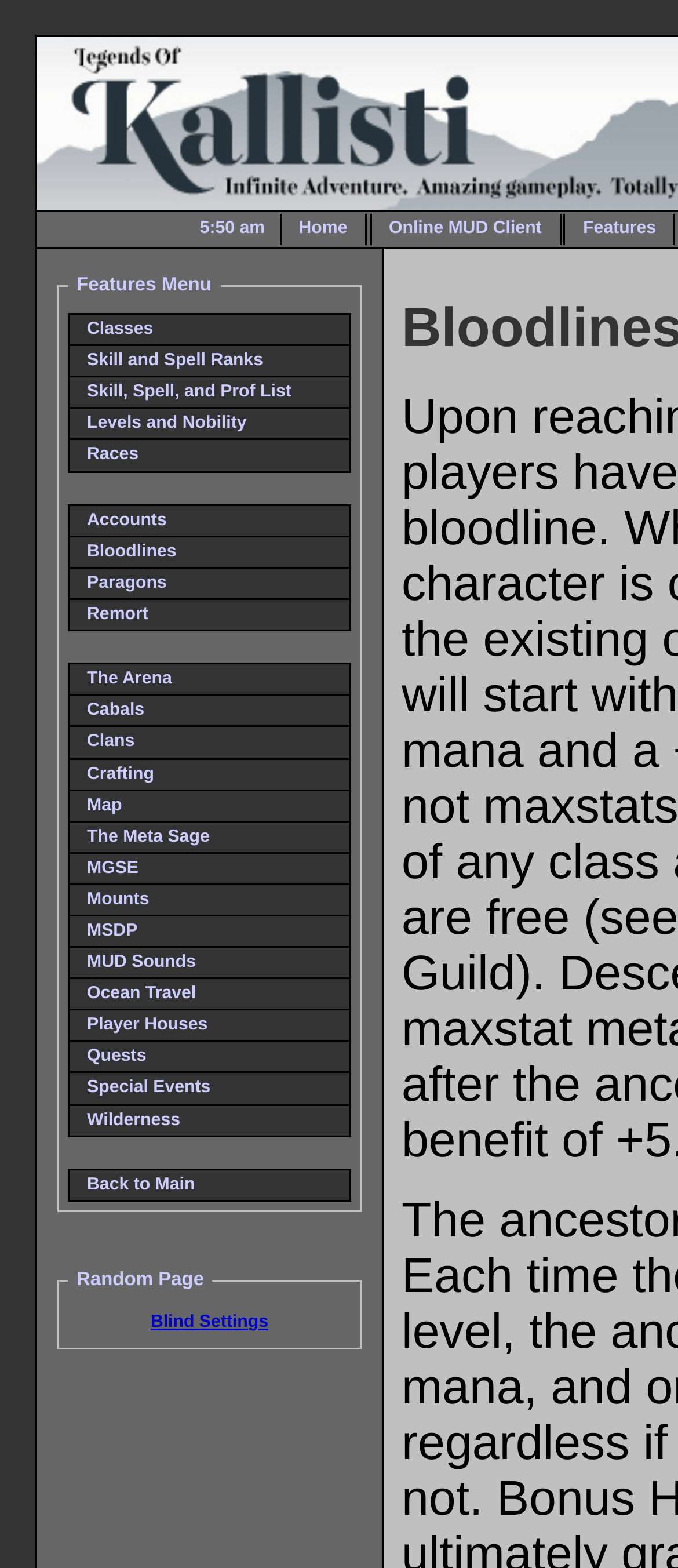Describe the entire webpage, focusing on both content and design.

The webpage is titled "Legends of Kallisti | Bloodlines" and appears to be a menu-driven interface for an online game or community. At the top of the page, there is a timestamp "5:50 am" followed by three links: "Home", "Online MUD Client", and "Features". 

Below these links, there is a menu section labeled "Features Menu" that takes up most of the page. This menu contains 23 links, each representing a different feature or aspect of the game, such as "Classes", "Skill and Spell Ranks", "Races", "Bloodlines", and "Quests". These links are arranged vertically, with the first link "Classes" at the top and the last link "Back to Main" at the bottom.

To the right of the "Features Menu" section, there is another menu section labeled "Random Page" that contains a single link "Blind Settings". This section is positioned near the bottom of the page. Overall, the webpage appears to be a navigation hub for the game or community, providing access to various features and settings.